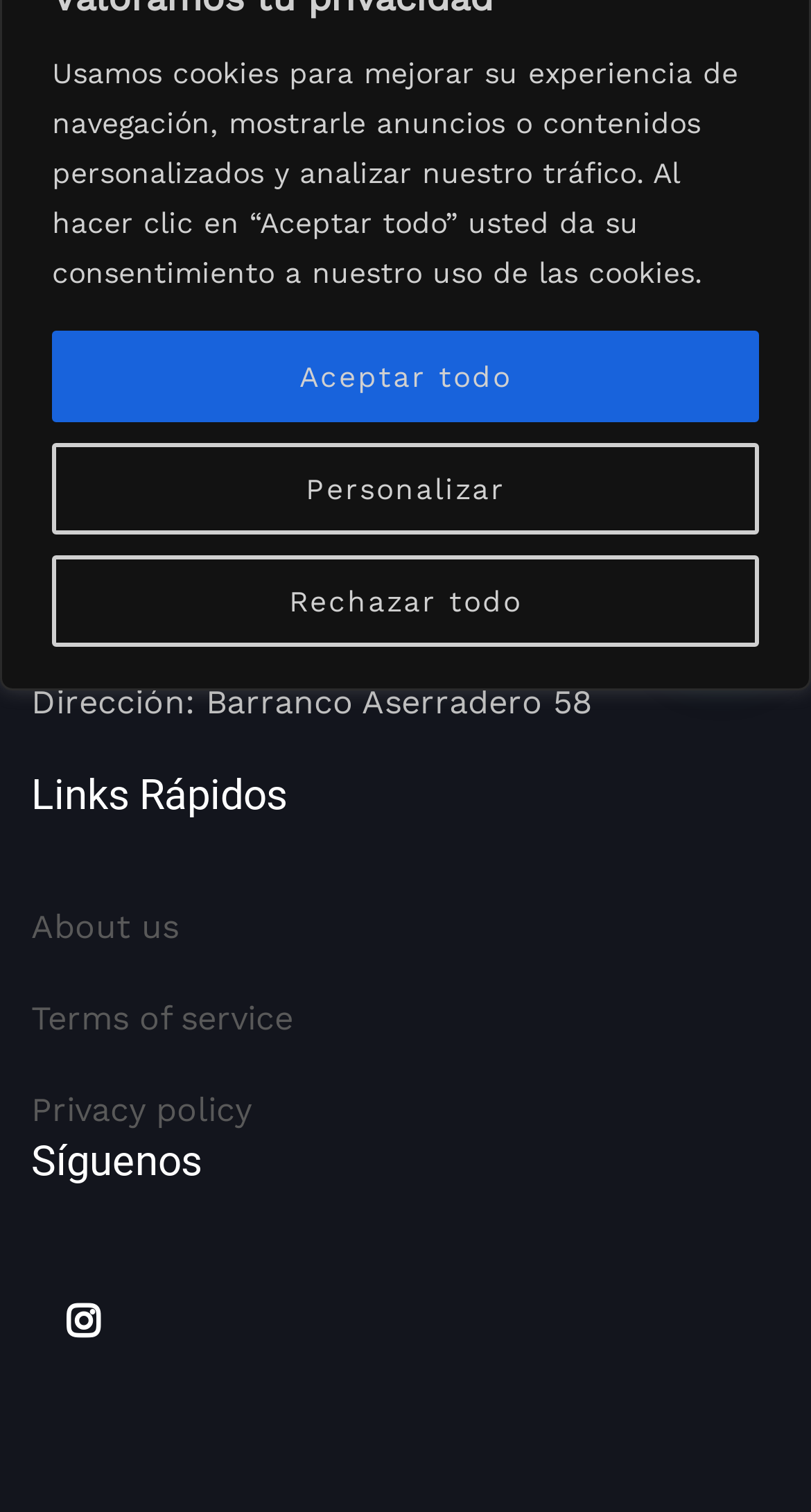Bounding box coordinates are given in the format (top-left x, top-left y, bottom-right x, bottom-right y). All values should be floating point numbers between 0 and 1. Provide the bounding box coordinate for the UI element described as: Rechazar todo

[0.064, 0.367, 0.936, 0.428]